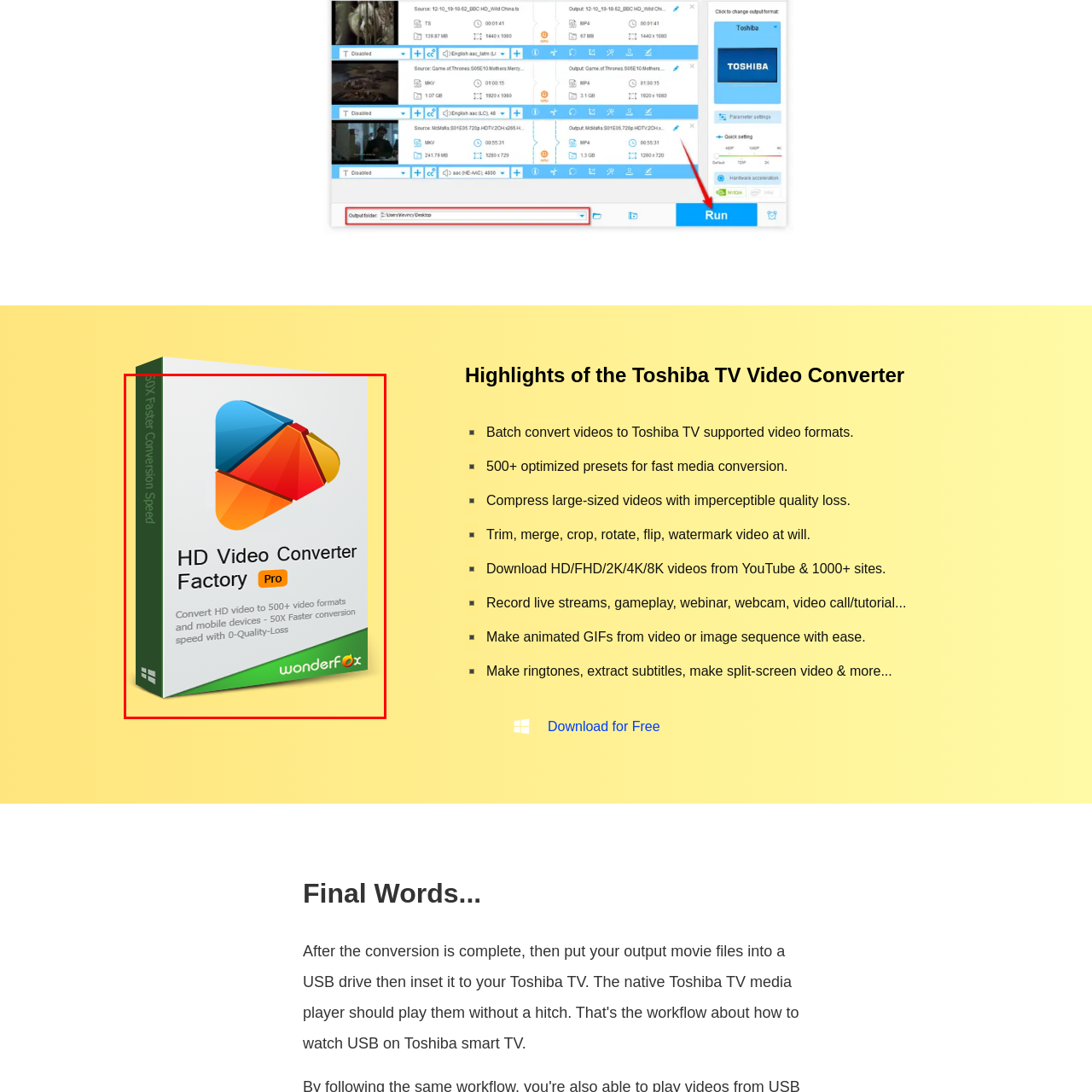Inspect the image bordered by the red bounding box and supply a comprehensive response to the upcoming question based on what you see in the image: What is the promised conversion speed of the software?

The caption highlights that the software promises an impressive conversion speed of up to 50 times faster than conventional methods, while maintaining zero quality loss.